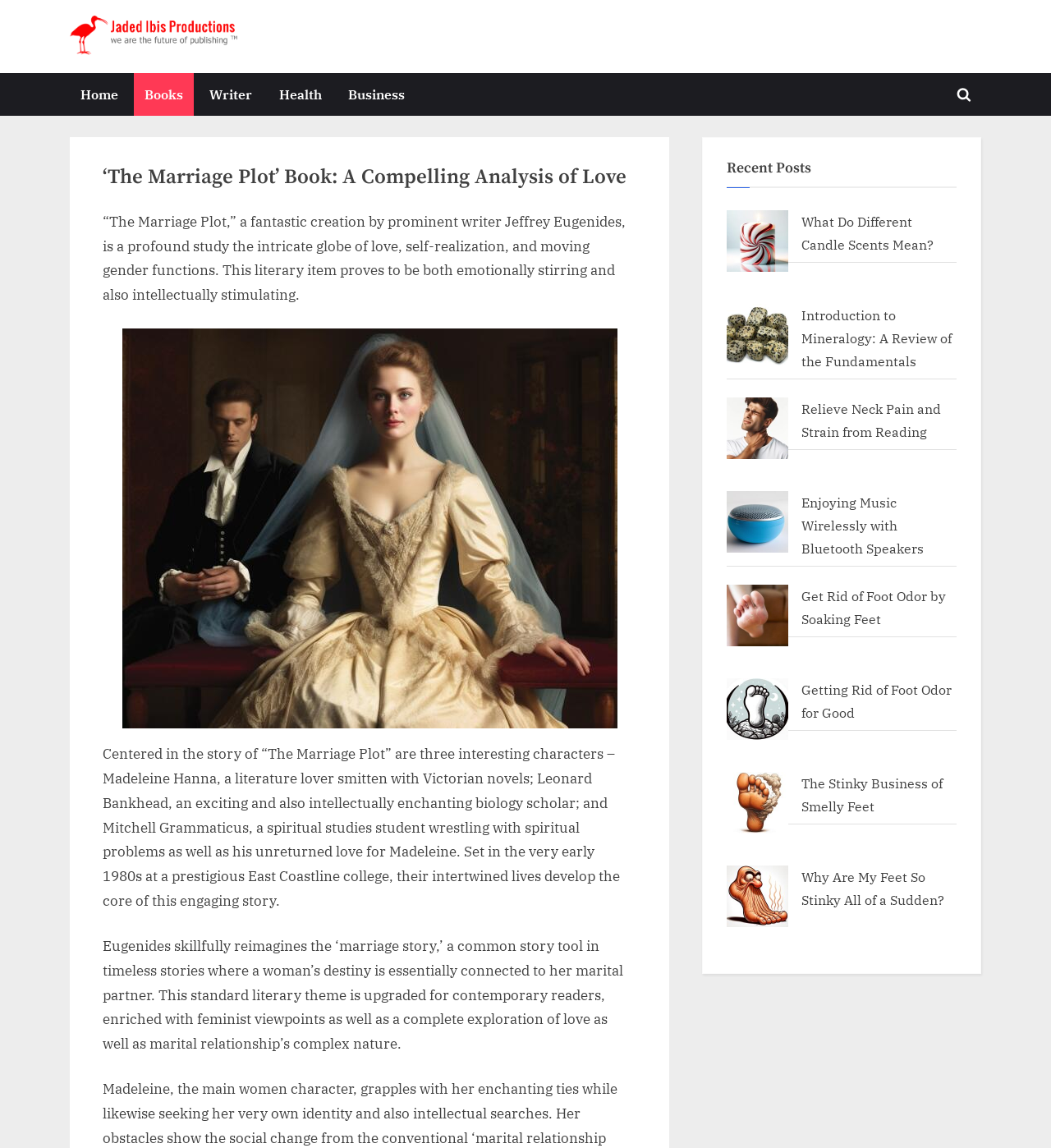Identify the bounding box coordinates of the region that should be clicked to execute the following instruction: "Click on the 'Books' link".

[0.128, 0.064, 0.184, 0.101]